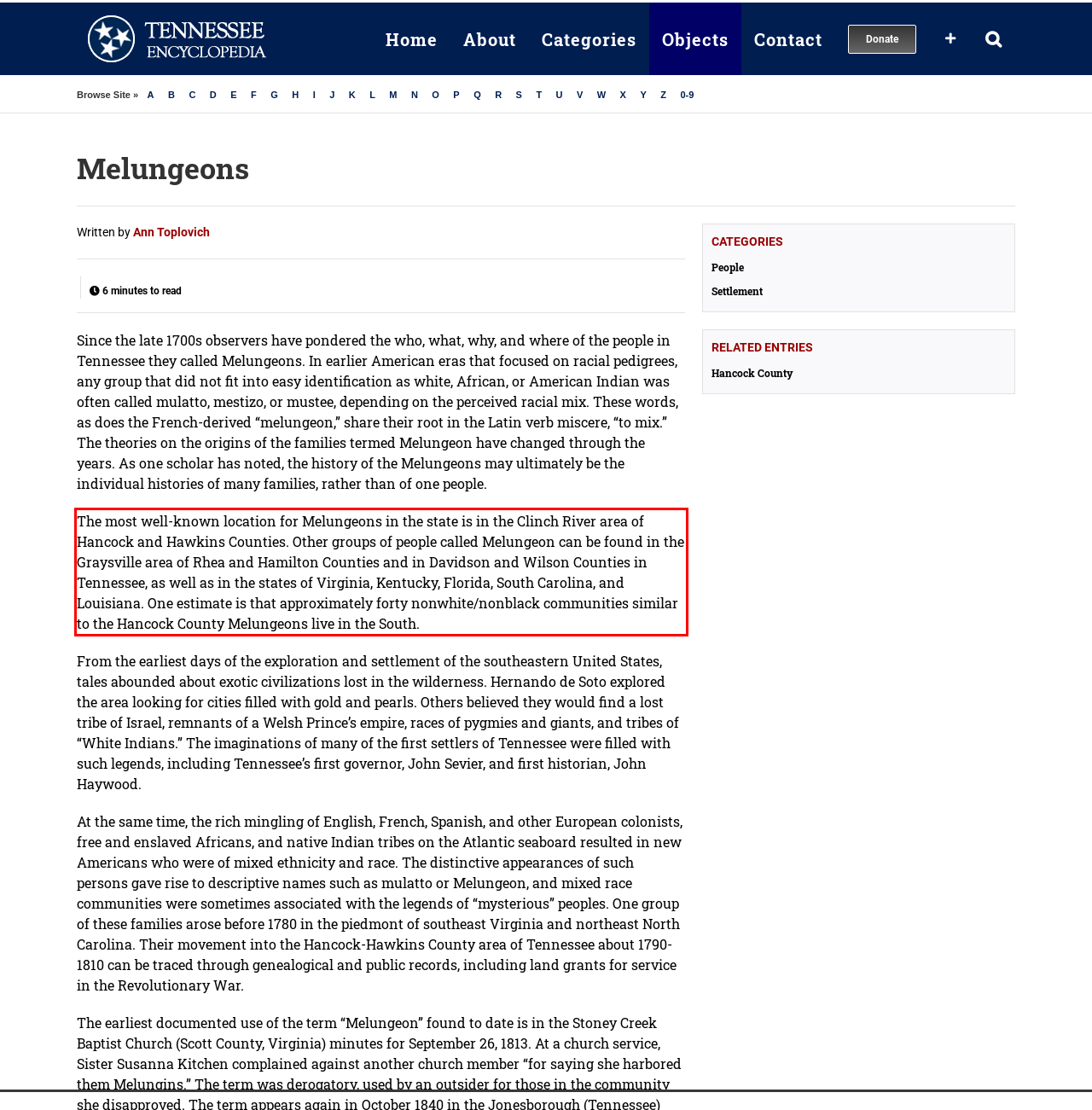You are presented with a webpage screenshot featuring a red bounding box. Perform OCR on the text inside the red bounding box and extract the content.

The most well-known location for Melungeons in the state is in the Clinch River area of Hancock and Hawkins Counties. Other groups of people called Melungeon can be found in the Graysville area of Rhea and Hamilton Counties and in Davidson and Wilson Counties in Tennessee, as well as in the states of Virginia, Kentucky, Florida, South Carolina, and Louisiana. One estimate is that approximately forty nonwhite/nonblack communities similar to the Hancock County Melungeons live in the South.